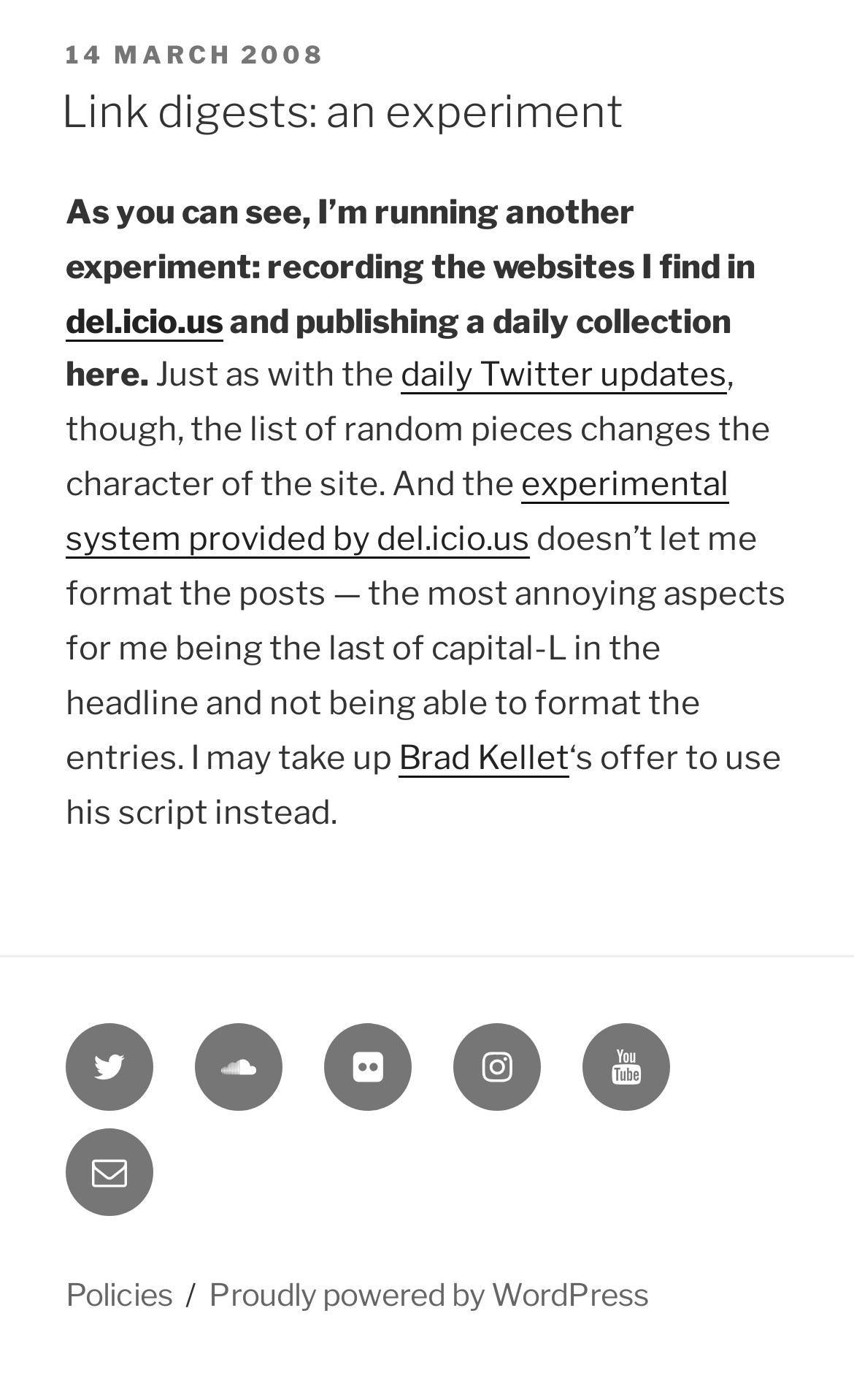Determine the bounding box coordinates of the element that should be clicked to execute the following command: "Click on the 'del.icio.us' link".

[0.077, 0.215, 0.262, 0.243]